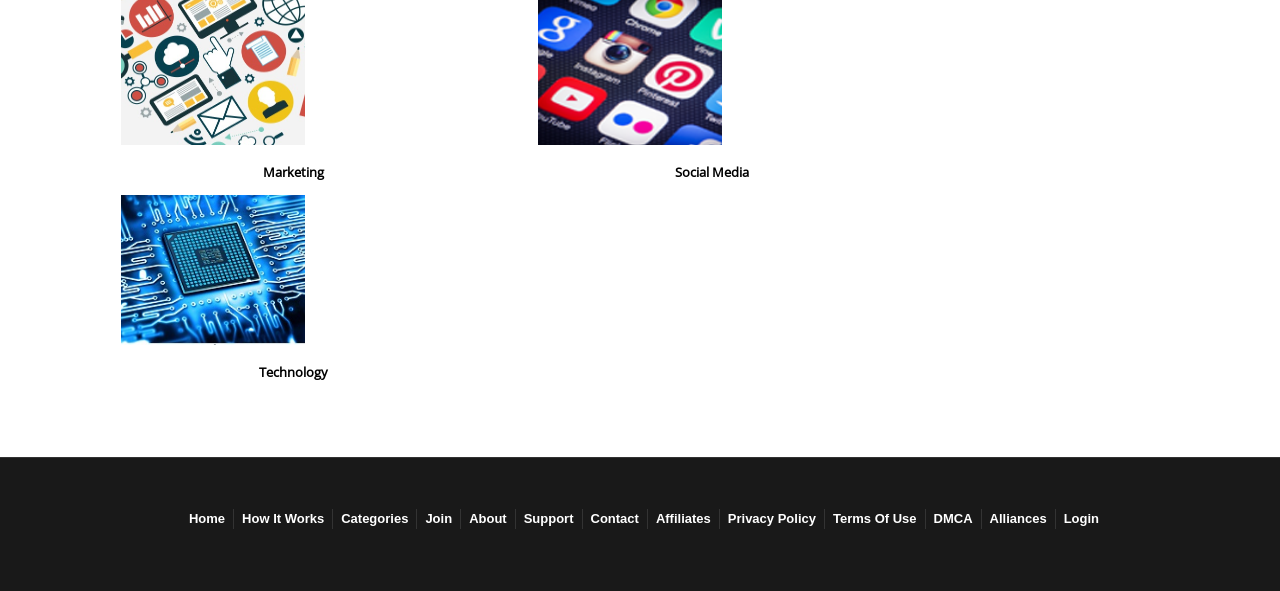How many links are there in the top section?
Give a single word or phrase answer based on the content of the image.

3